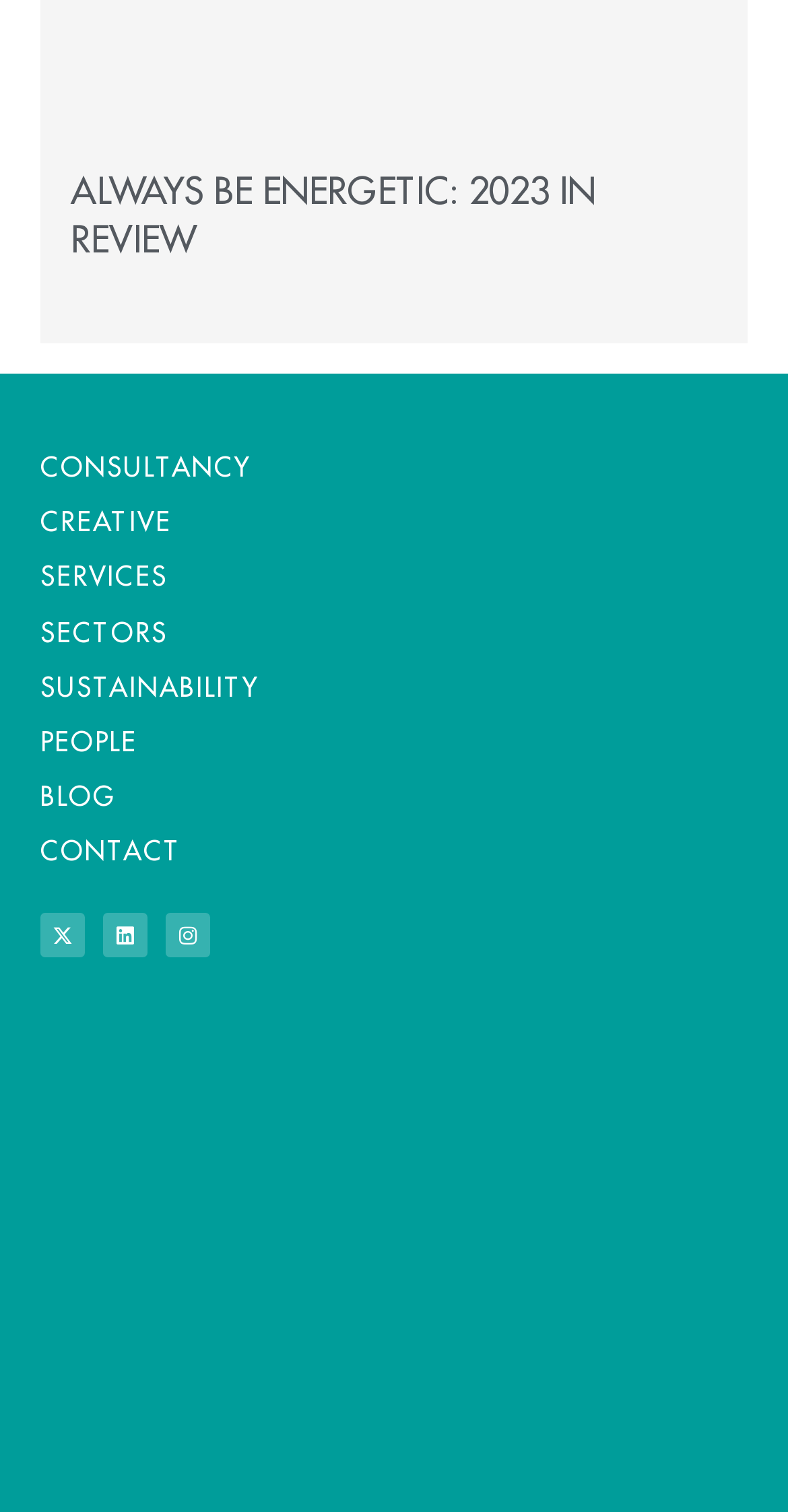Give a short answer using one word or phrase for the question:
What services are offered by the company?

Consultancy, Creative, Services